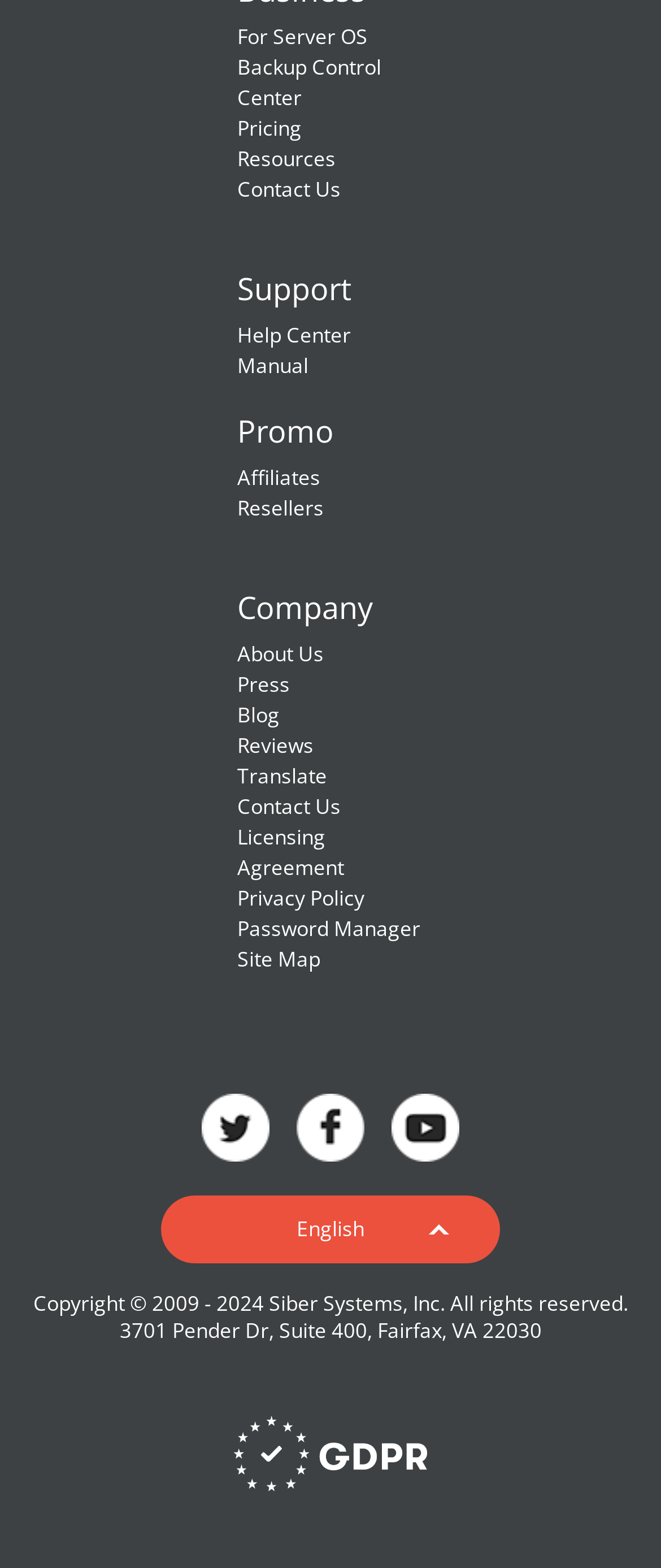Highlight the bounding box coordinates of the element you need to click to perform the following instruction: "Select English as the language."

[0.269, 0.763, 0.731, 0.795]